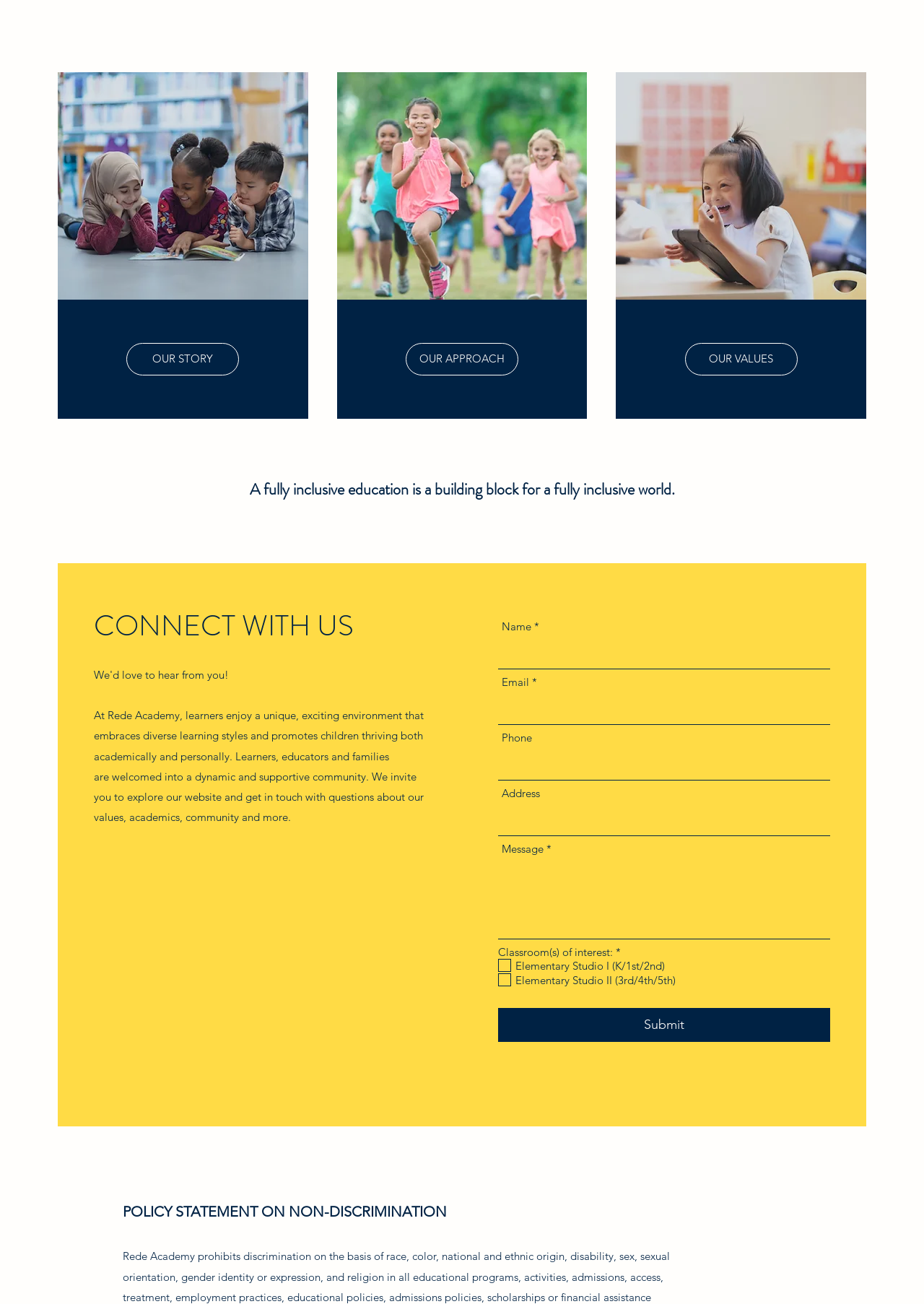Please identify the bounding box coordinates of the element that needs to be clicked to execute the following command: "Click on 'OUR APPROACH'". Provide the bounding box using four float numbers between 0 and 1, formatted as [left, top, right, bottom].

[0.439, 0.263, 0.561, 0.288]